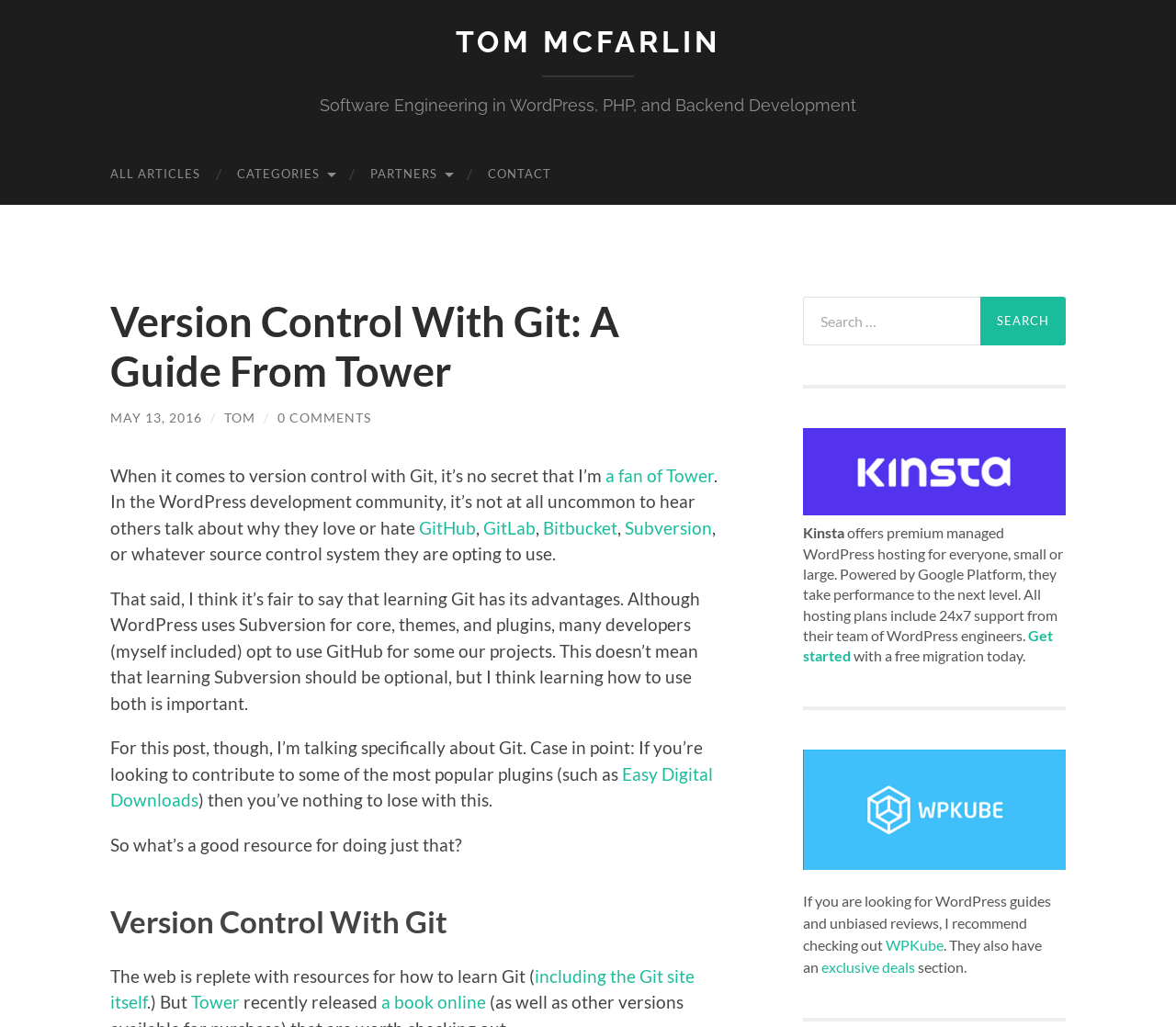Provide the bounding box coordinates for the UI element that is described as: "Get started".

[0.683, 0.61, 0.895, 0.647]